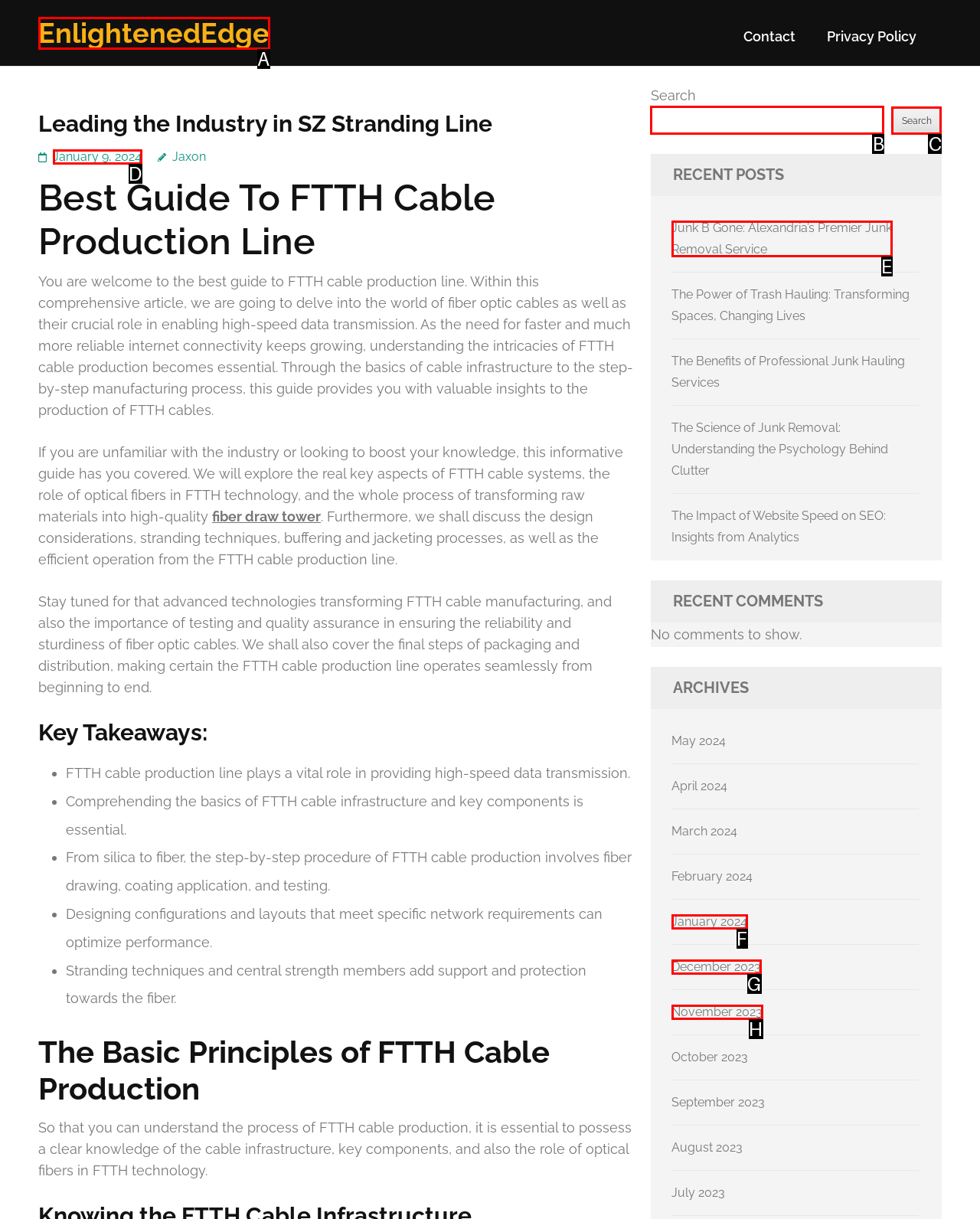Determine which HTML element should be clicked for this task: Search for something
Provide the option's letter from the available choices.

B